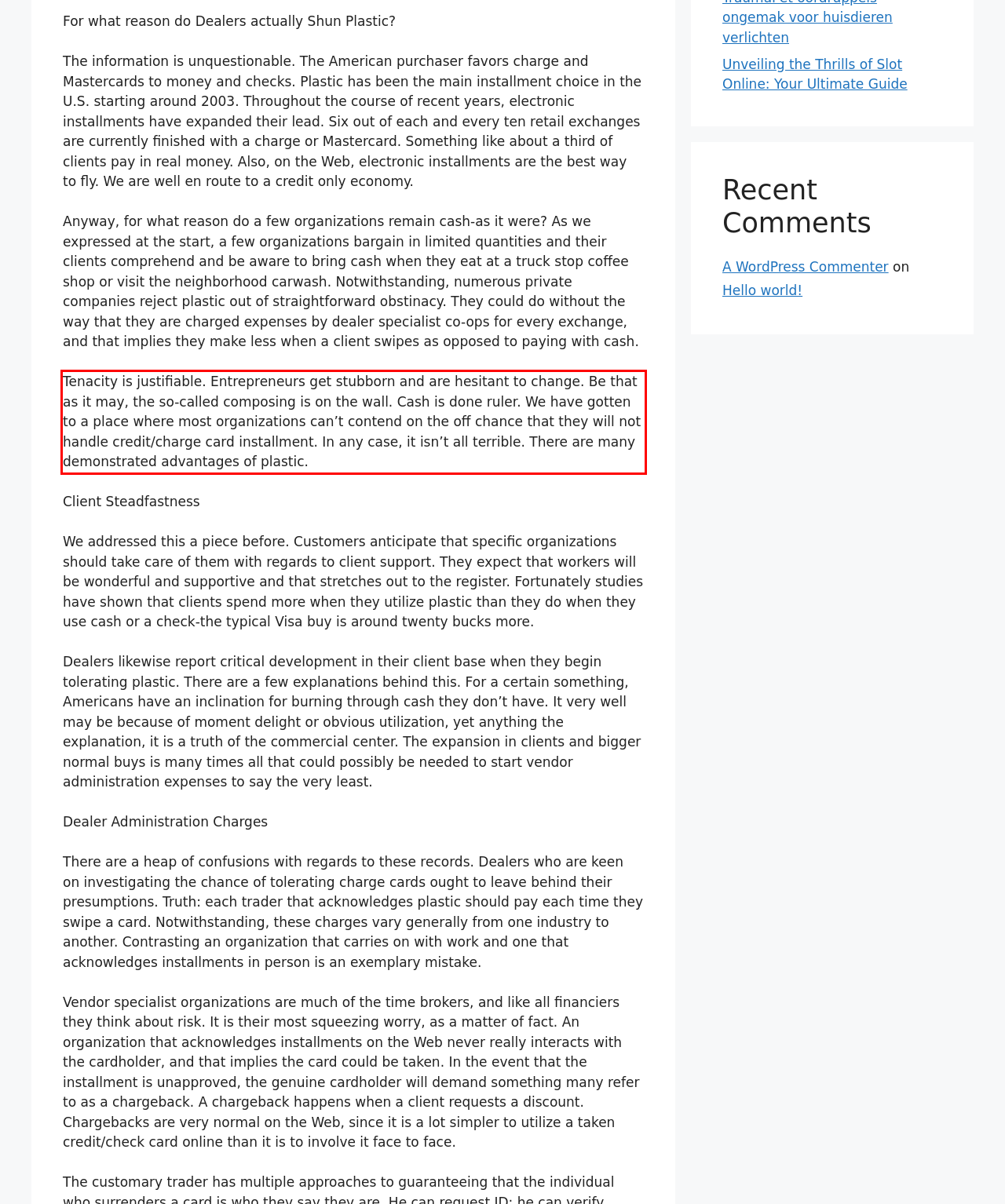From the provided screenshot, extract the text content that is enclosed within the red bounding box.

Tenacity is justifiable. Entrepreneurs get stubborn and are hesitant to change. Be that as it may, the so-called composing is on the wall. Cash is done ruler. We have gotten to a place where most organizations can’t contend on the off chance that they will not handle credit/charge card installment. In any case, it isn’t all terrible. There are many demonstrated advantages of plastic.